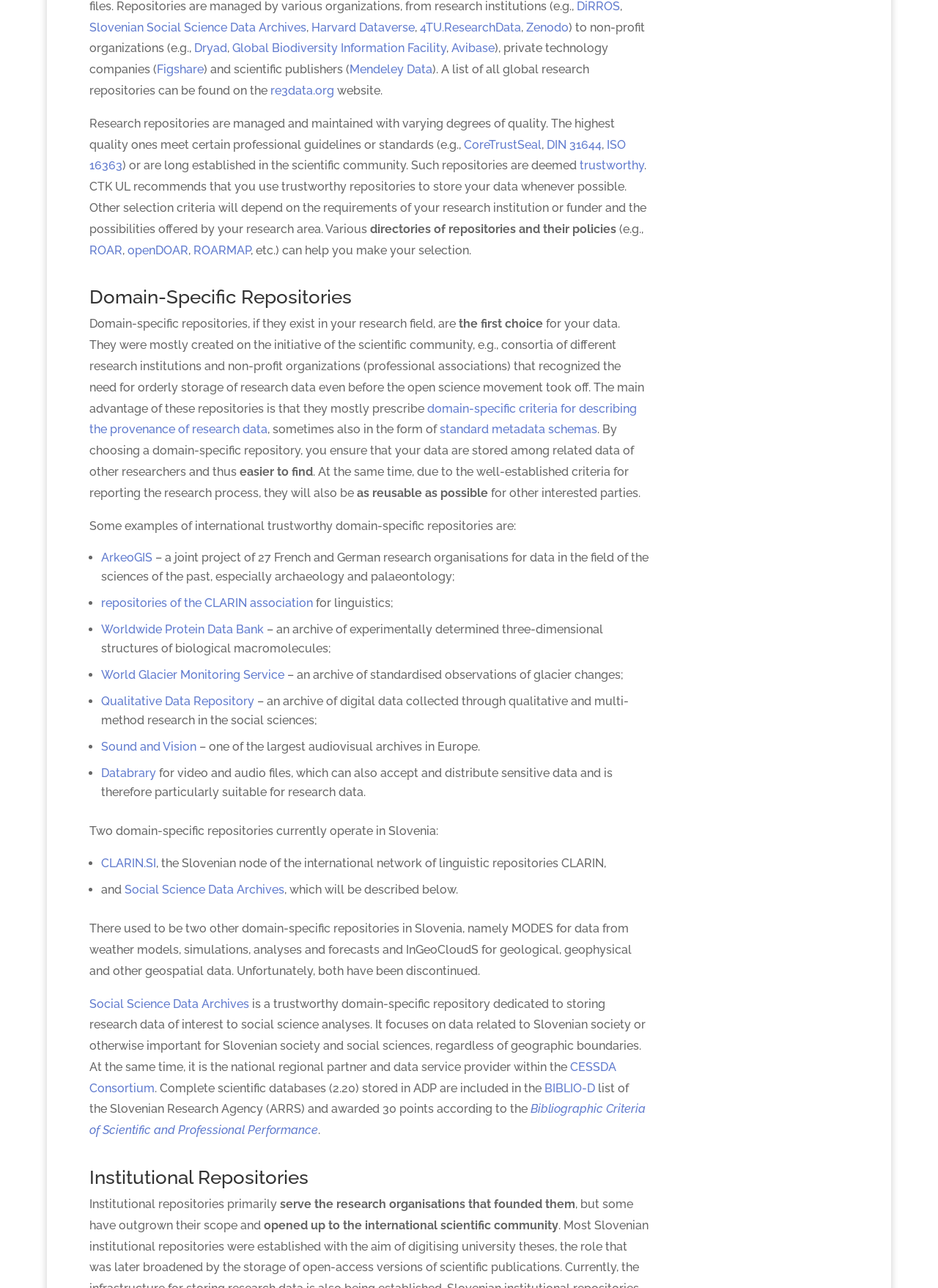Based on the provided description, "Mendeley Data", find the bounding box of the corresponding UI element in the screenshot.

[0.372, 0.048, 0.461, 0.059]